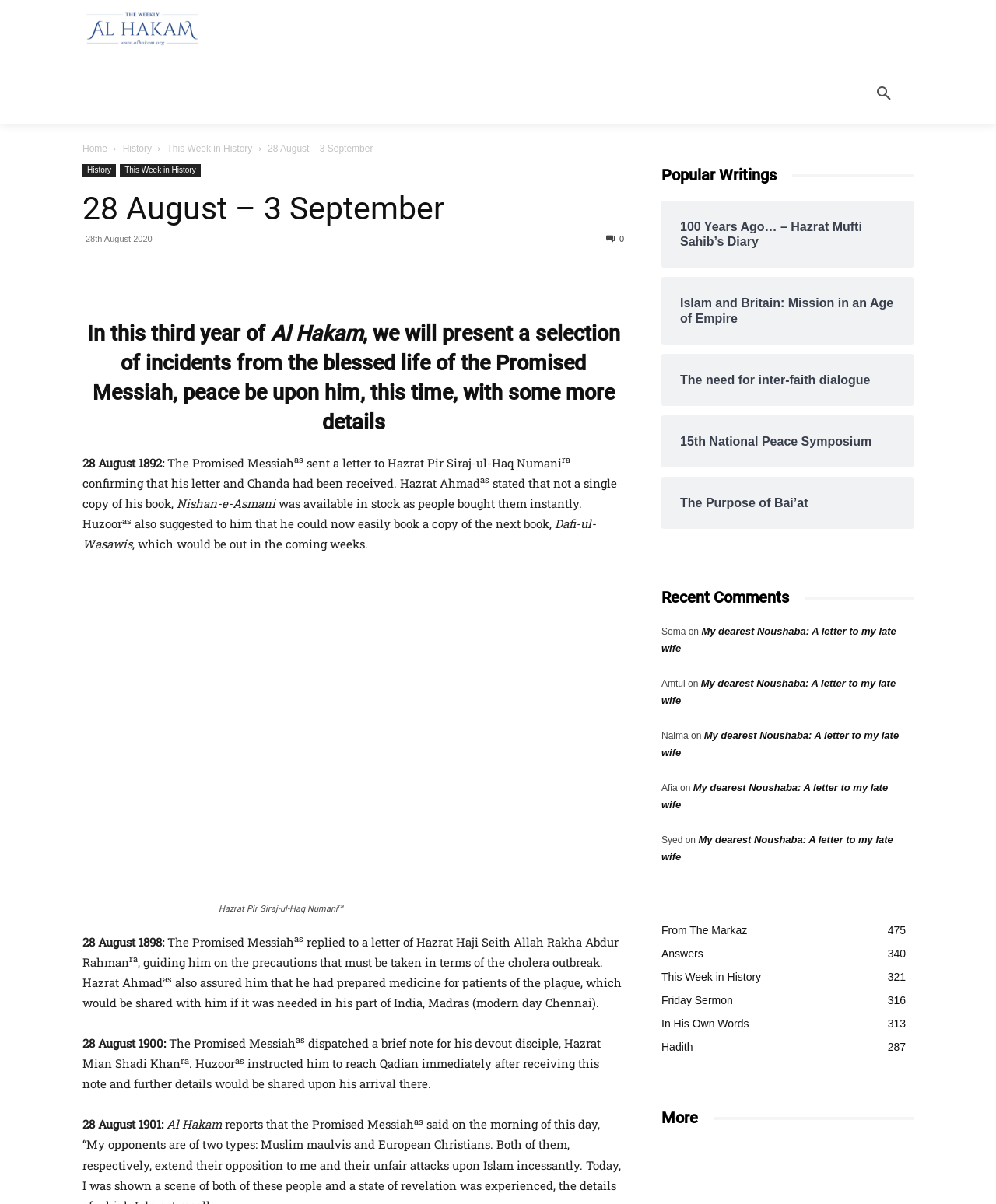Identify the bounding box coordinates of the region I need to click to complete this instruction: "Search for something".

[0.856, 0.052, 0.919, 0.103]